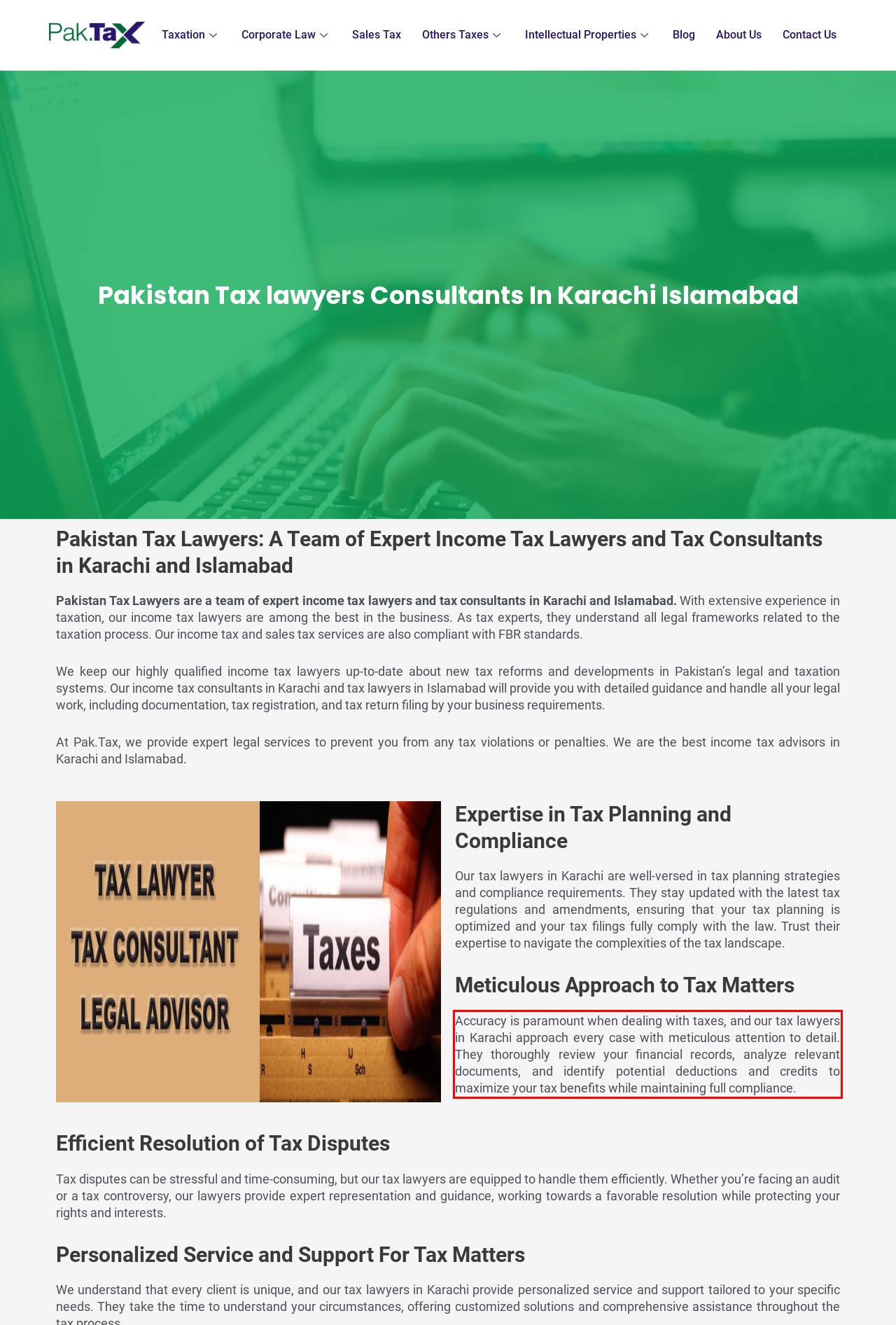Given a screenshot of a webpage containing a red bounding box, perform OCR on the text within this red bounding box and provide the text content.

Accuracy is paramount when dealing with taxes, and our tax lawyers in Karachi approach every case with meticulous attention to detail. They thoroughly review your financial records, analyze relevant documents, and identify potential deductions and credits to maximize your tax benefits while maintaining full compliance.